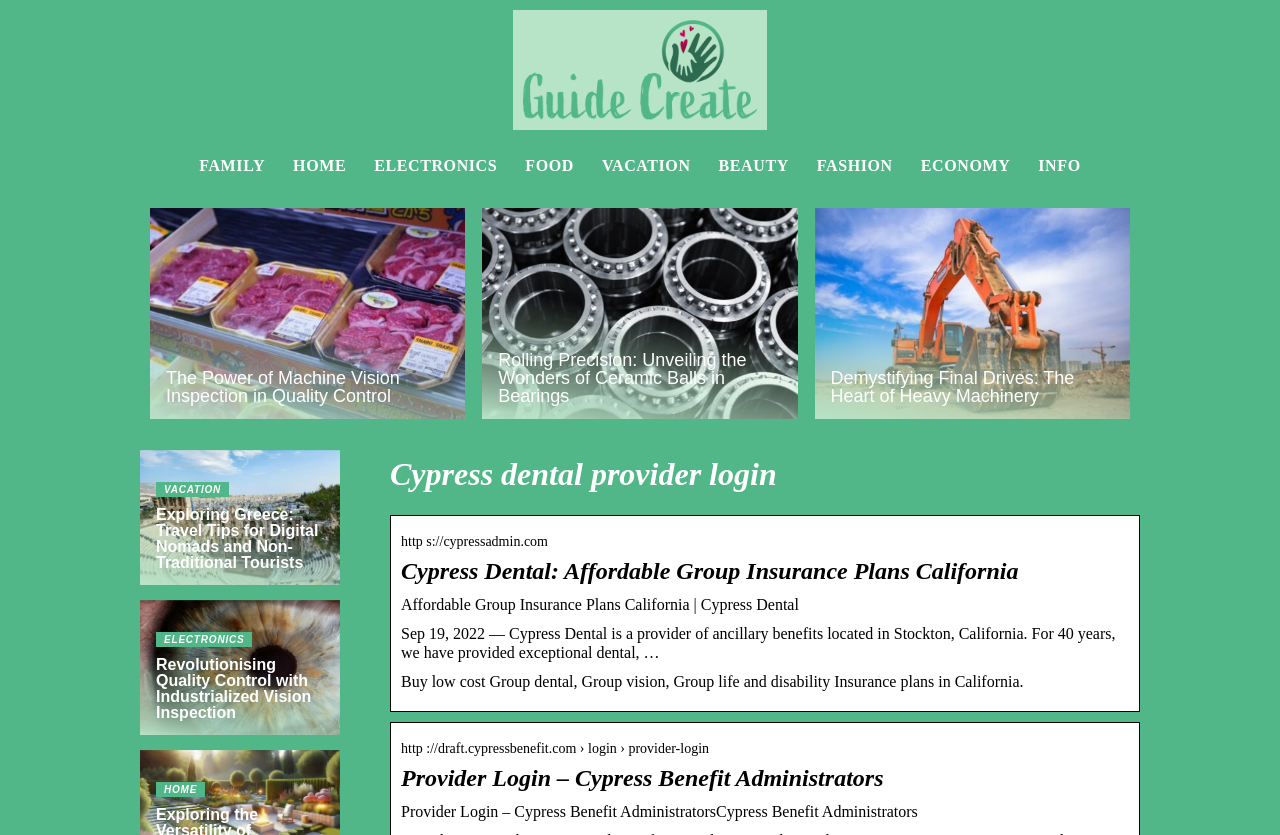Please specify the bounding box coordinates of the element that should be clicked to execute the given instruction: 'visit The Power of Machine Vision Inspection in Quality Control page'. Ensure the coordinates are four float numbers between 0 and 1, expressed as [left, top, right, bottom].

[0.117, 0.249, 0.364, 0.501]